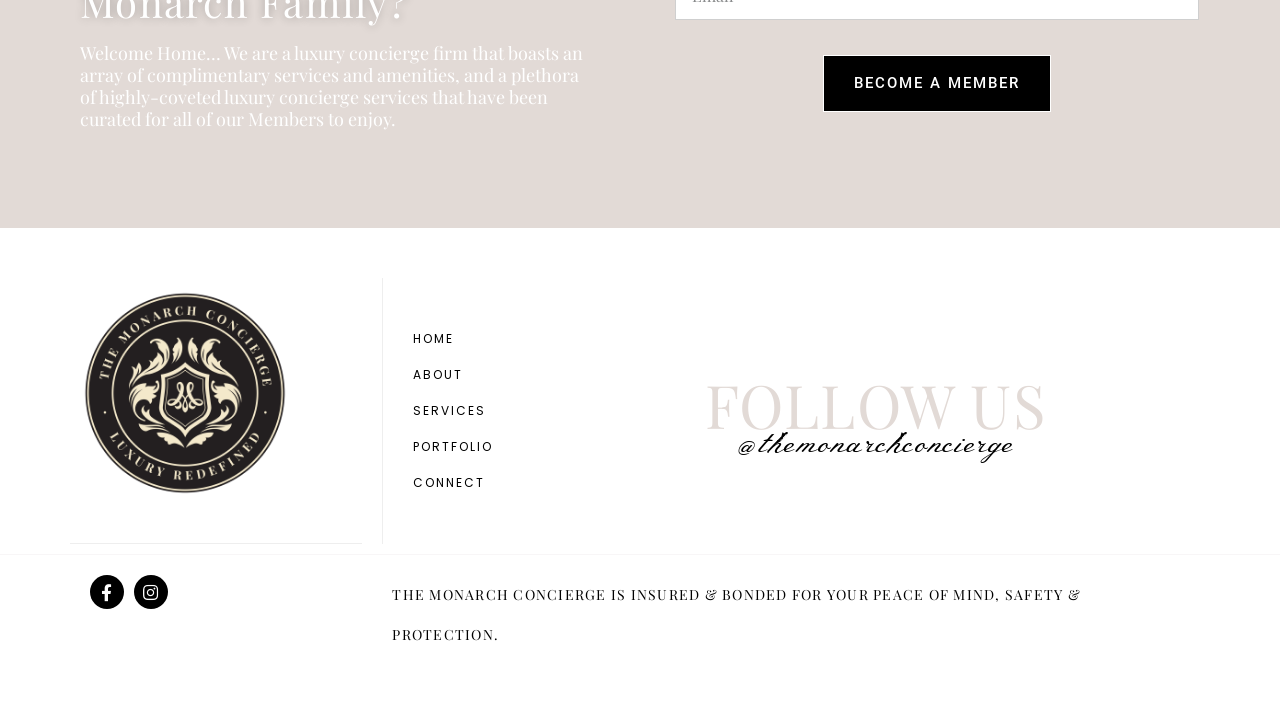Please find the bounding box for the UI component described as follows: "Become a Member".

[0.643, 0.078, 0.821, 0.159]